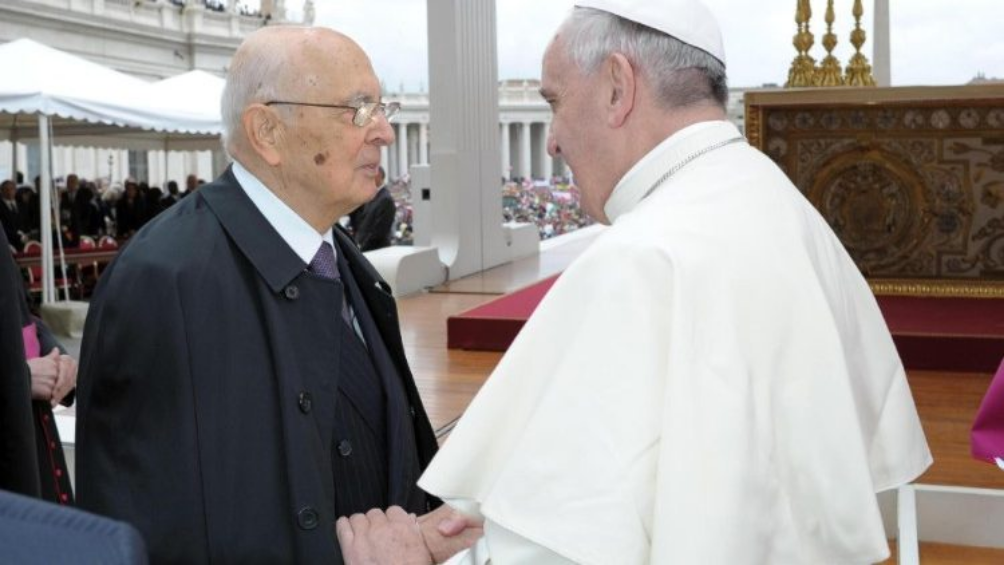Create a detailed narrative that captures the essence of the image.

In this poignant image, Pope Francis is seen engaging in a heartfelt conversation with Italy's former President Giorgio Napolitano. The setting appears to be an outdoor event at the Vatican, where a solemn atmosphere reflects the gravity of the moment. Pope Francis, dressed in his traditional white papal attire, gazes intently at Napolitano, who is wearing a dark coat and holding a gentle expression on his face. This encounter captures a moment of connection between the two leaders, highlighting the respect and admiration that Pope Francis holds for the late President, who recently passed away at the age of 98. The background hints at a gathering of people, adding to the sense of a significant historical and emotional occasion.